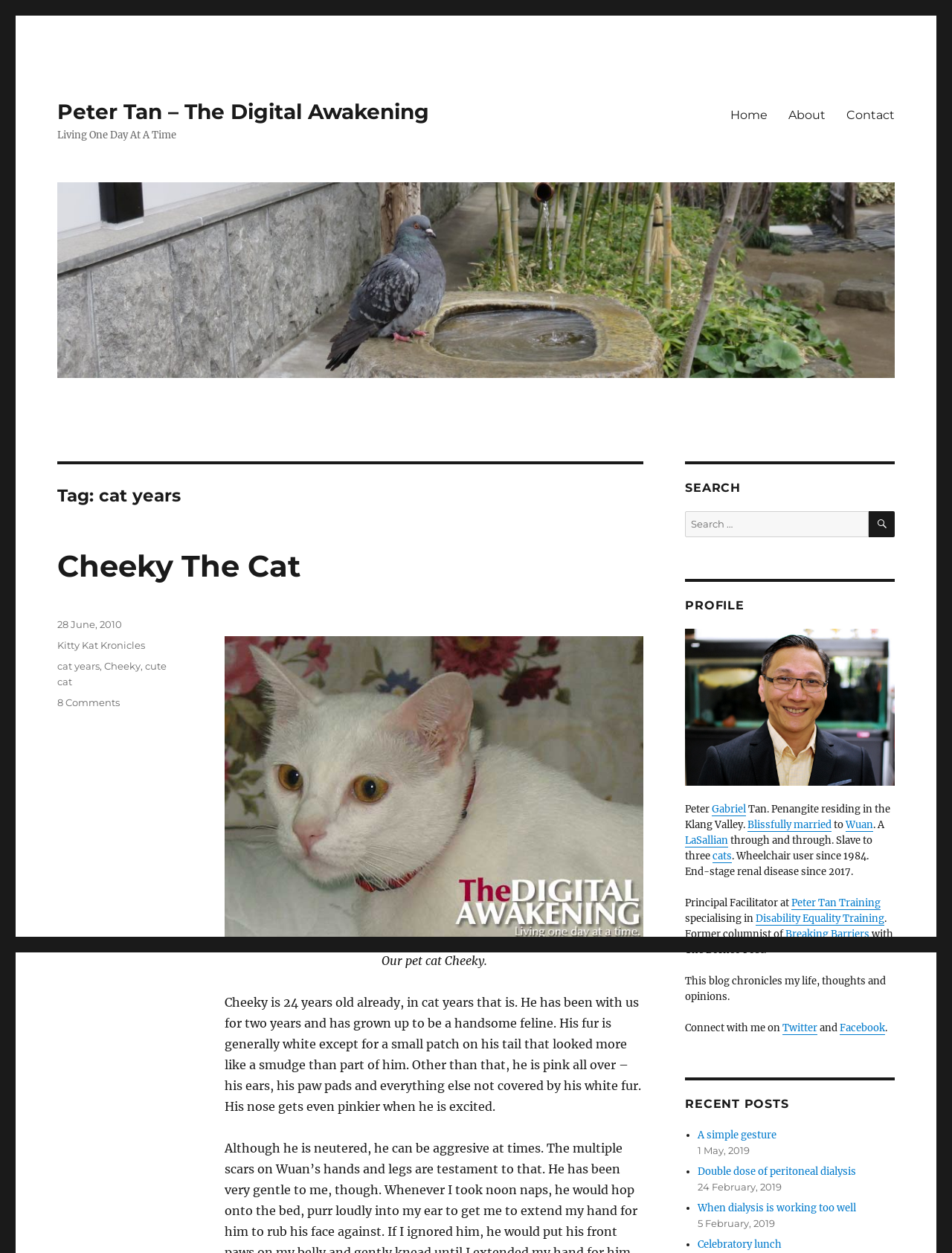Please determine the bounding box coordinates of the element's region to click in order to carry out the following instruction: "View the 'Cheeky The Cat' post". The coordinates should be four float numbers between 0 and 1, i.e., [left, top, right, bottom].

[0.06, 0.437, 0.676, 0.466]